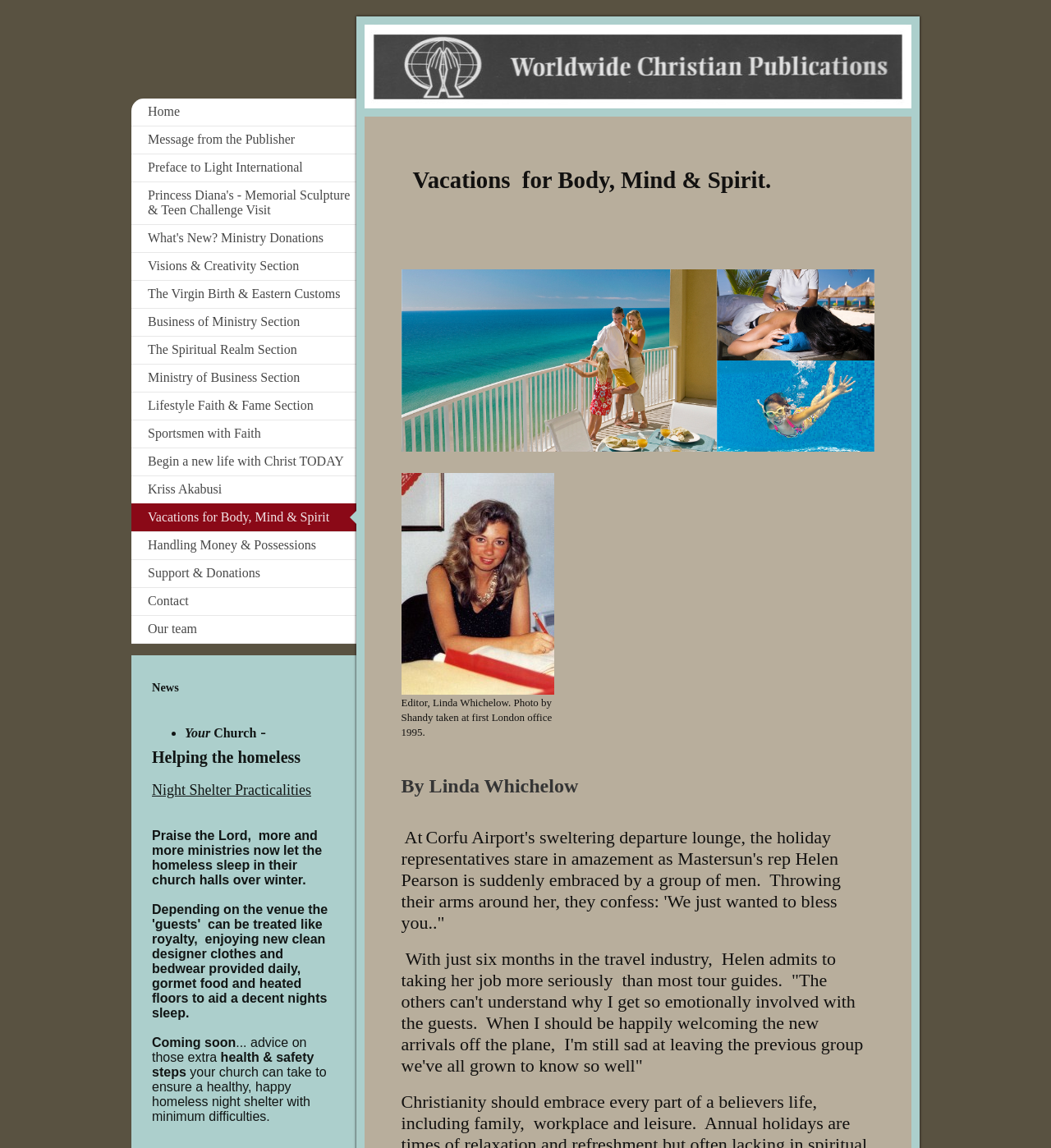What is the name of the editor?
Please use the visual content to give a single word or phrase answer.

Linda Whichelow